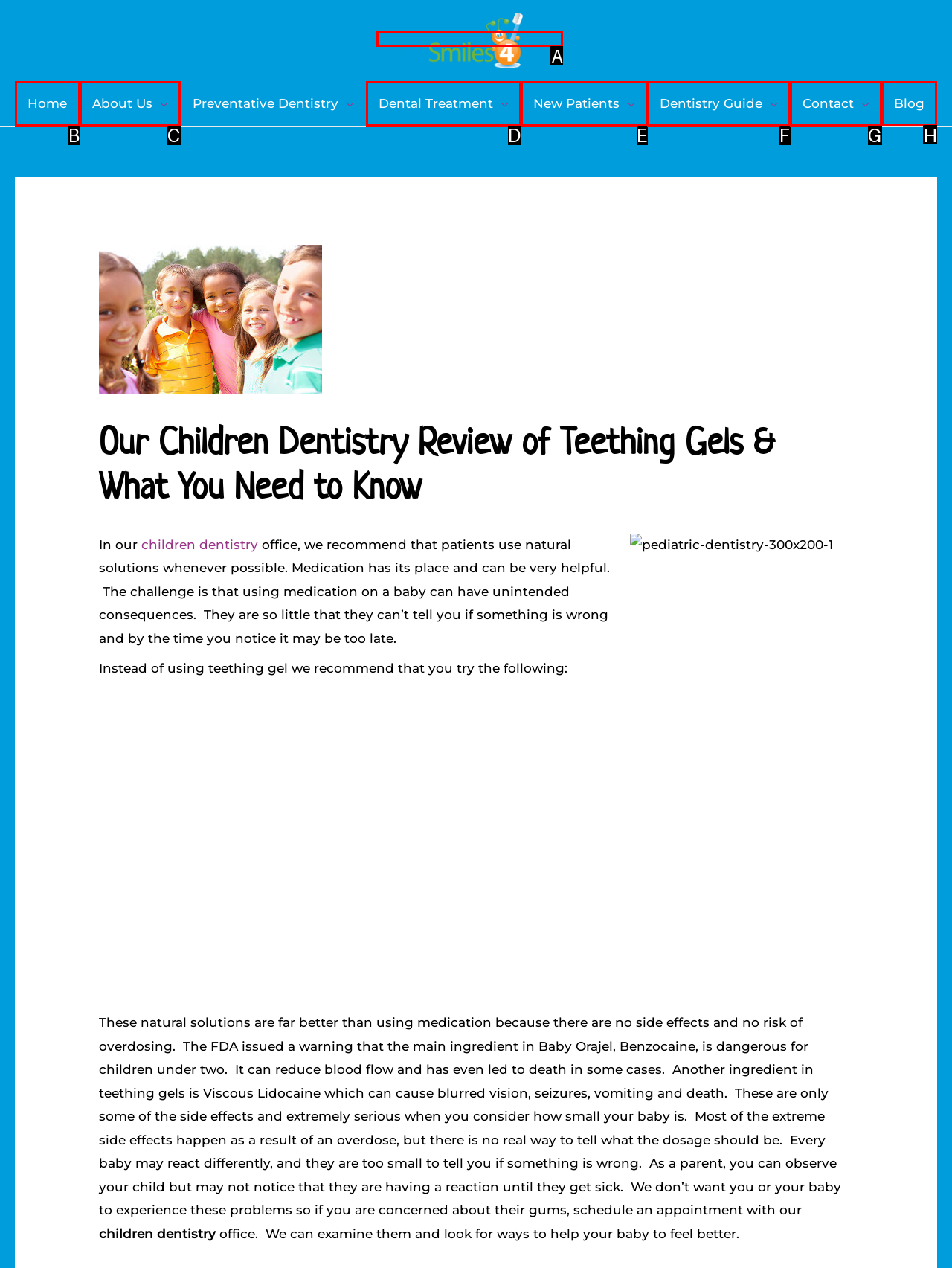Which lettered option should be clicked to achieve the task: Click the 'Blog' link? Choose from the given choices.

H